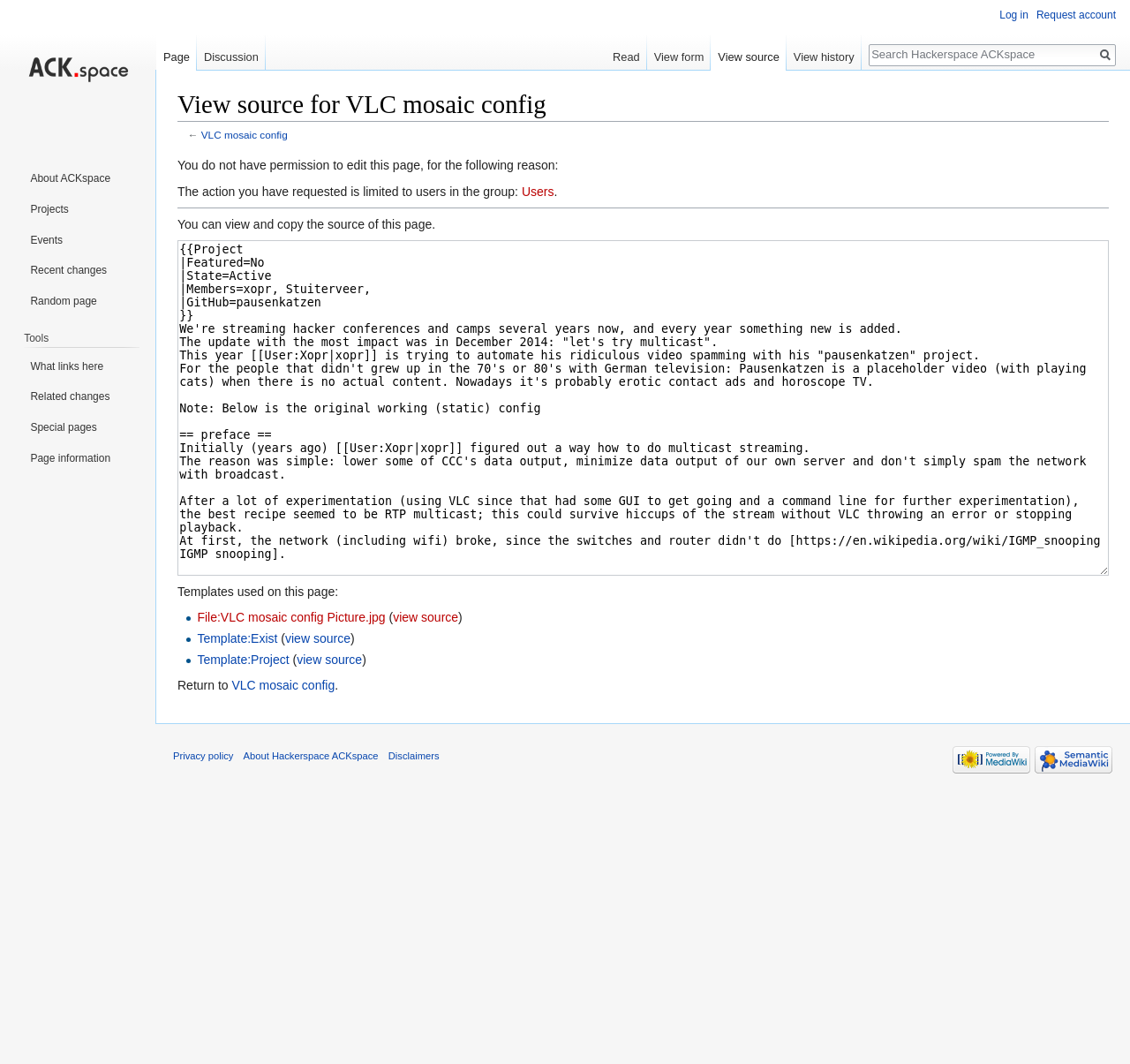Please locate the bounding box coordinates of the element that should be clicked to complete the given instruction: "View VLC mosaic config".

[0.178, 0.121, 0.254, 0.132]